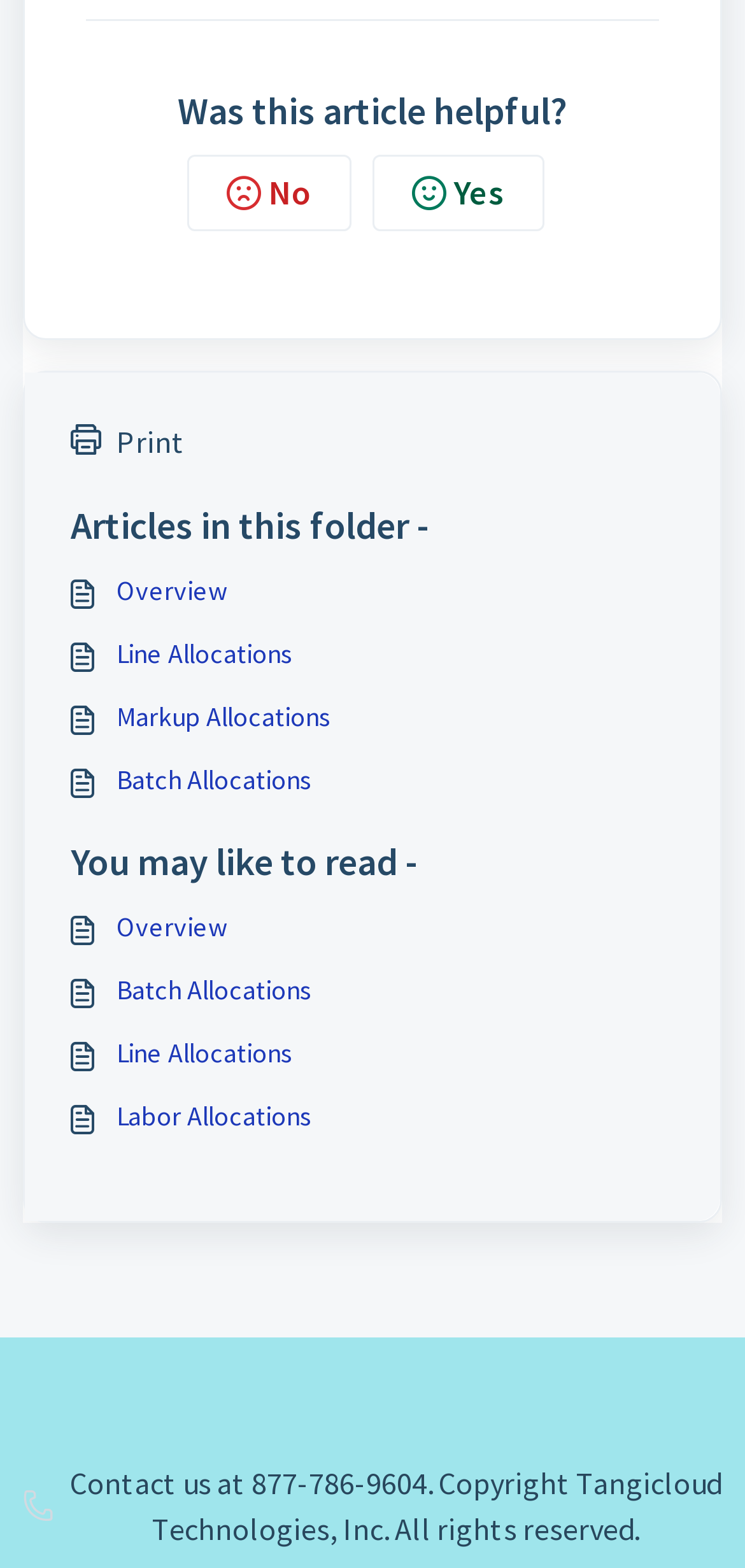What is the contact information provided at the bottom?
Please provide a single word or phrase as your answer based on the screenshot.

Phone number and copyright